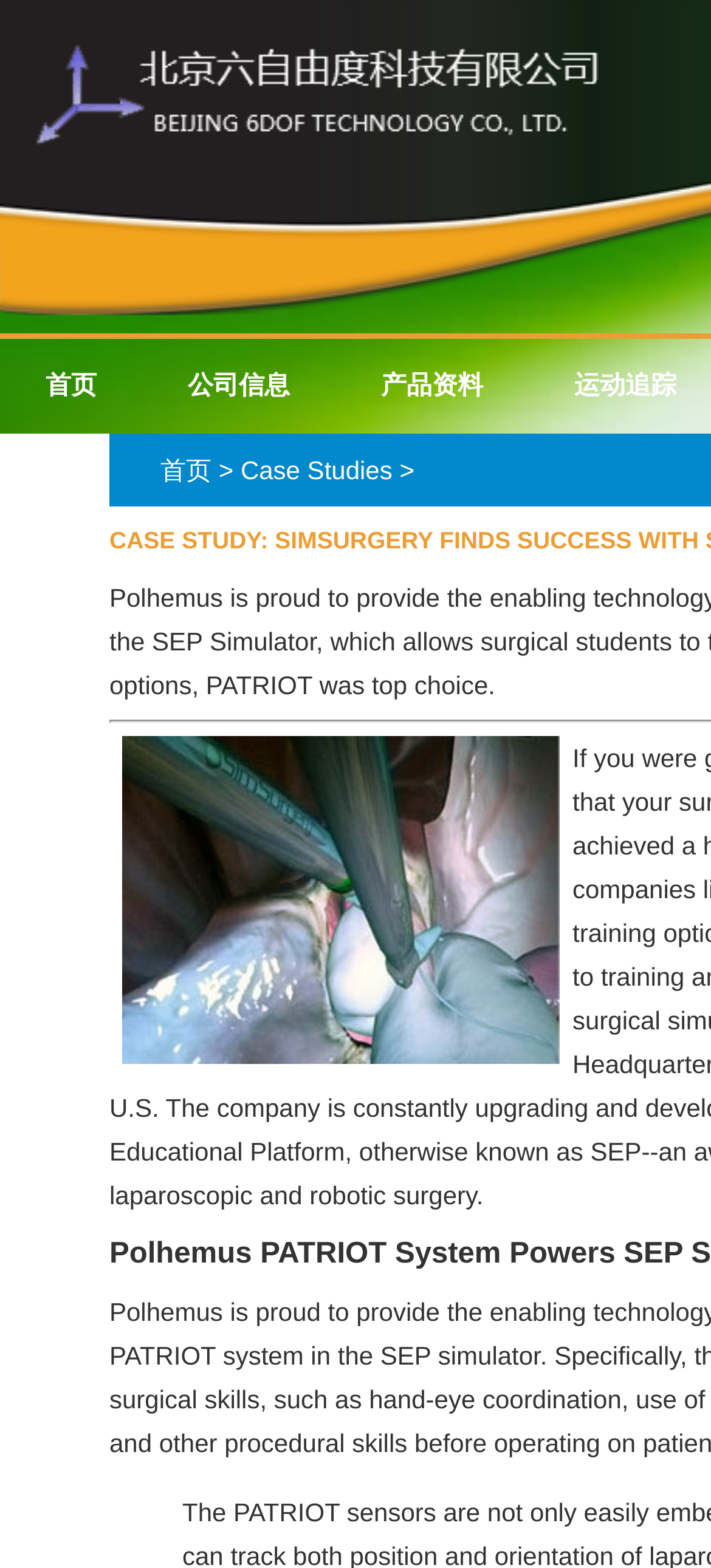How many navigation links are there?
Based on the visual content, answer with a single word or a brief phrase.

5